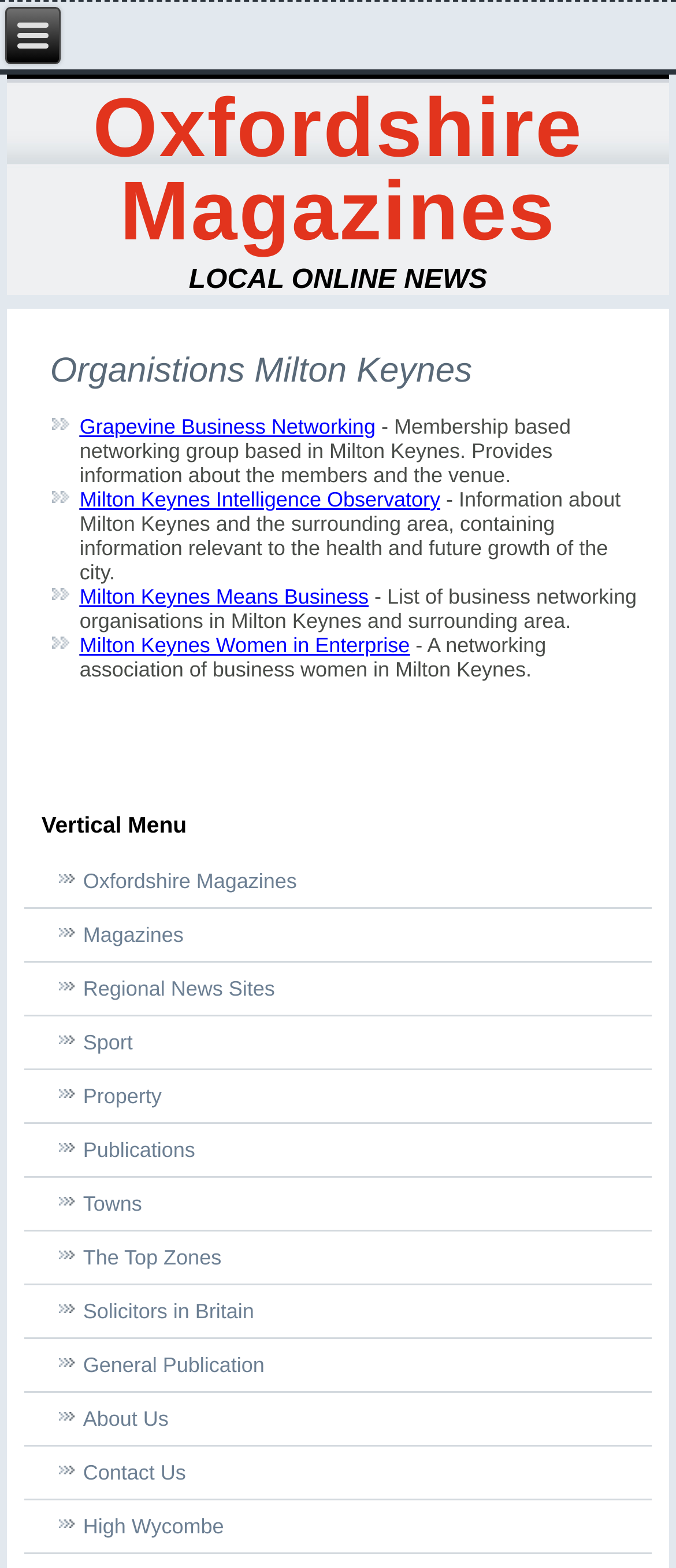Elaborate on the webpage's design and content in a detailed caption.

The webpage is about organizations in Milton Keynes. At the top, there is a link on the left side, followed by a heading "Oxfordshire Magazines" that spans almost the entire width of the page. Below this heading, there is another heading "LOCAL ONLINE NEWS" that also spans almost the entire width of the page.

Under the "LOCAL ONLINE NEWS" heading, there is an article section that takes up most of the page's width and about half of its height. Within this section, there is a heading "Organistions Milton Keynes" that is centered near the top. Below this heading, there are several links and their corresponding descriptions, including "Grapevine Business Networking", "Milton Keynes Intelligence Observatory", "Milton Keynes Means Business", "Milton Keynes Women in Enterprise", and others. These links and descriptions are arranged vertically, with the links on the left and the descriptions on the right.

On the right side of the page, there is a vertical menu with multiple links, including "Oxfordshire Magazines", "Magazines", "Regional News Sites", "Sport", "Property", and others. These links are stacked on top of each other, taking up about a quarter of the page's width and almost its entire height.